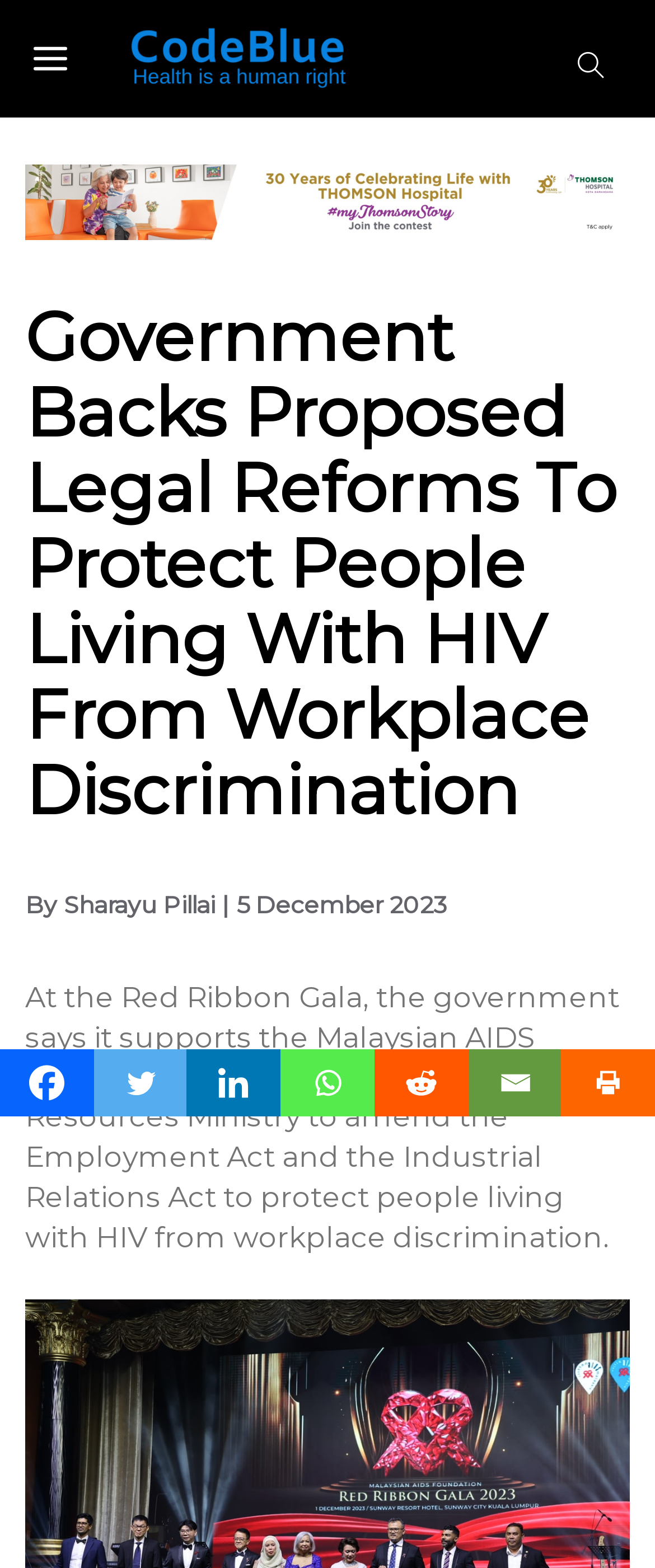Answer the question in one word or a short phrase:
What is the purpose of the government's support?

To protect people living with HIV from workplace discrimination